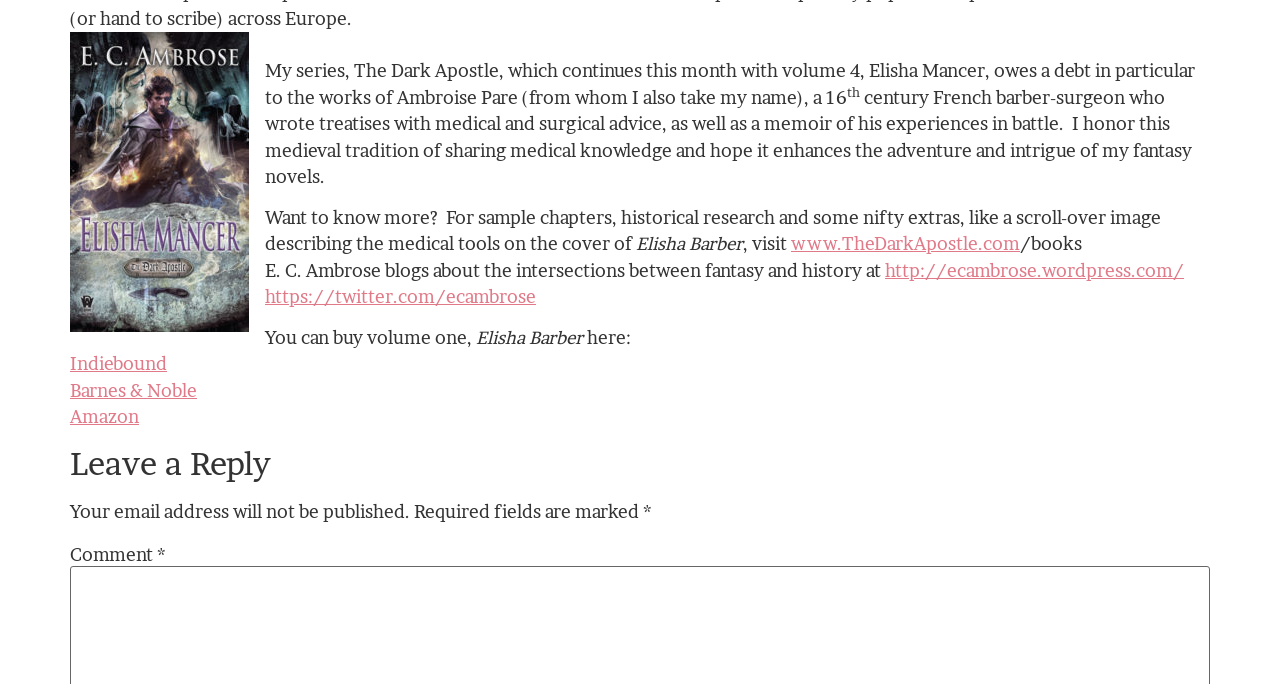Identify the bounding box of the UI component described as: "aspect archive".

None